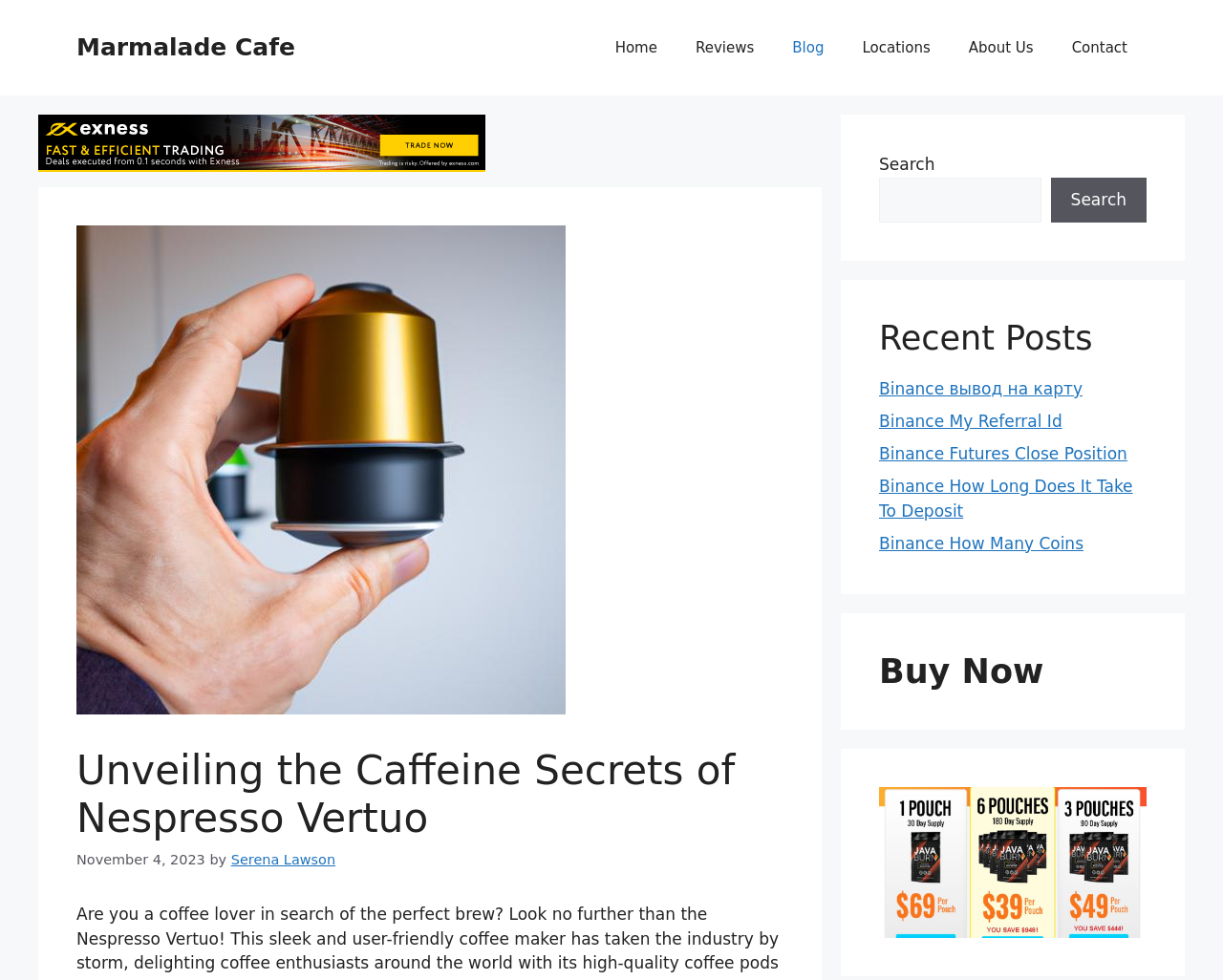Identify the bounding box coordinates of the HTML element based on this description: "Binance Futures Close Position".

[0.719, 0.453, 0.922, 0.473]